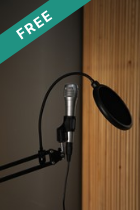What is the purpose of the pop filter?
Using the information from the image, provide a comprehensive answer to the question.

The pop filter is designed to enhance sound quality during recordings by reducing plosive sounds and minimizing distortion, resulting in a clearer and more professional audio output.